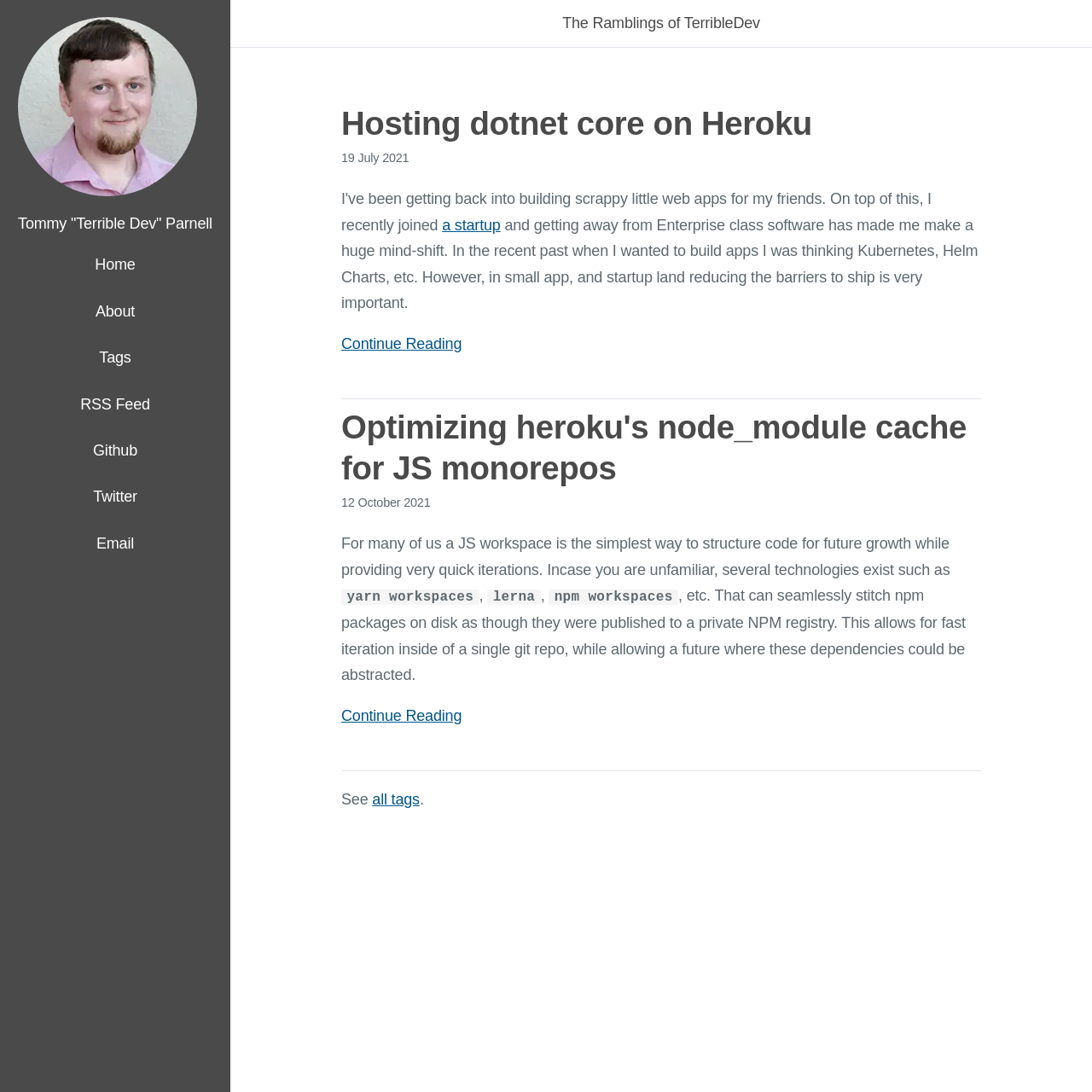Generate a comprehensive description of the webpage.

The webpage is a personal blog belonging to Tommy Parnell, also known as TerribleDev. At the top of the page, there is a profile picture of TerribleDev, accompanied by a link to the blog's title, "The Ramblings of TerribleDev". Below the profile picture, there is a brief introduction to the author, stating his name and nickname.

To the right of the profile picture, there is a navigation menu consisting of six links: "Home", "About", "Tags", "RSS Feed", "Github", and "Twitter". These links are stacked vertically, with "Home" at the top and "Email" at the bottom.

The main content of the page is divided into two sections, each containing a blog post. The first post is titled "Hosting dotnet core on Heroku" and has a publication date of "19 July 2021". The post discusses the author's experience with hosting dotnet core on Heroku and how it has changed his approach to building apps. There is a link to continue reading the post.

The second post is titled "Optimizing heroku's node_module cache for JS monorepos" and has a publication date of "12 October 2021". This post talks about optimizing Heroku's node_module cache for JavaScript monorepos and mentions technologies such as yarn workspaces, lerna, and npm workspaces. There is also a link to continue reading this post.

At the bottom of the page, there is a link to "See all tags" and a period.